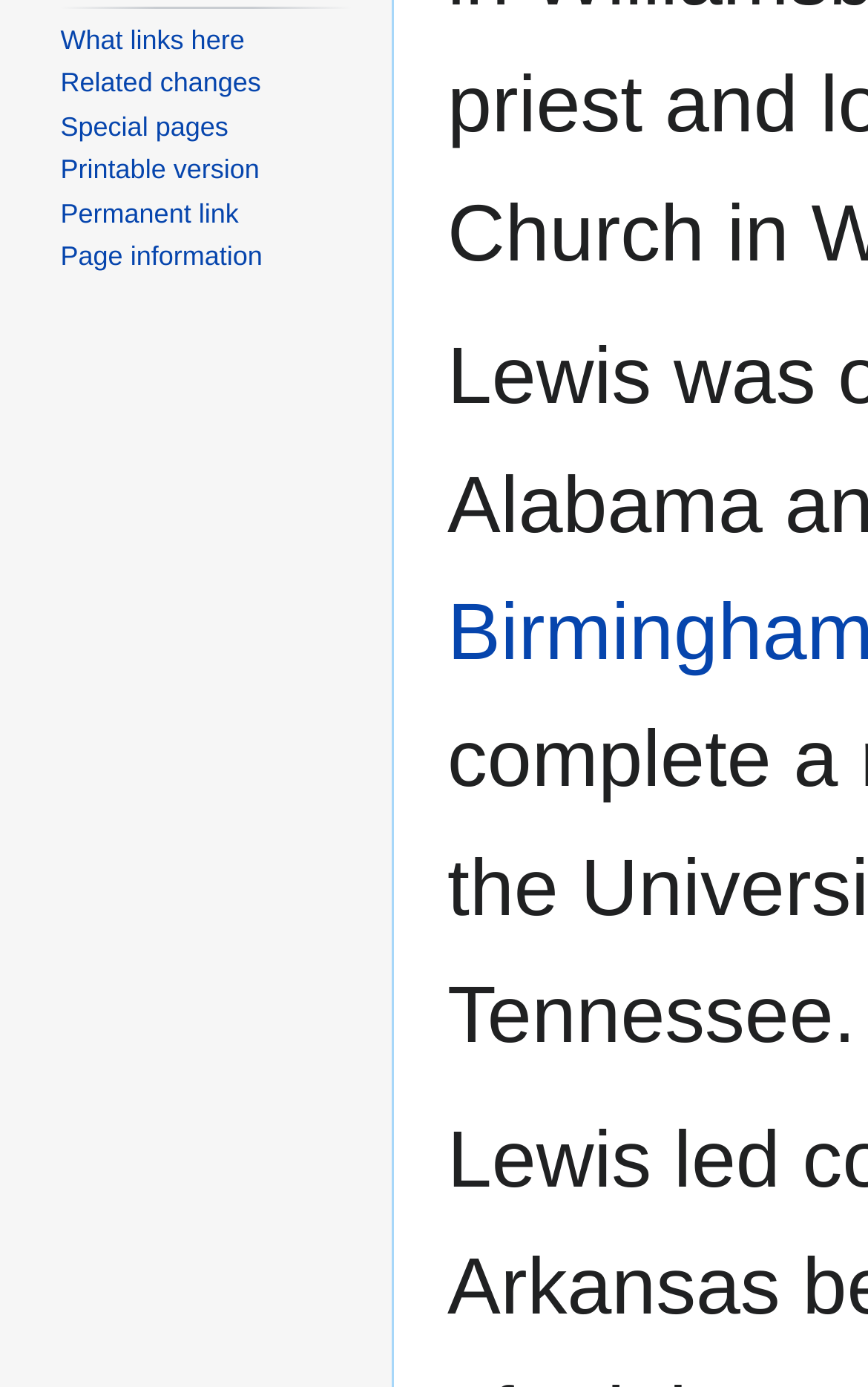Based on the element description Related changes, identify the bounding box coordinates for the UI element. The coordinates should be in the format (top-left x, top-left y, bottom-right x, bottom-right y) and within the 0 to 1 range.

[0.07, 0.048, 0.301, 0.071]